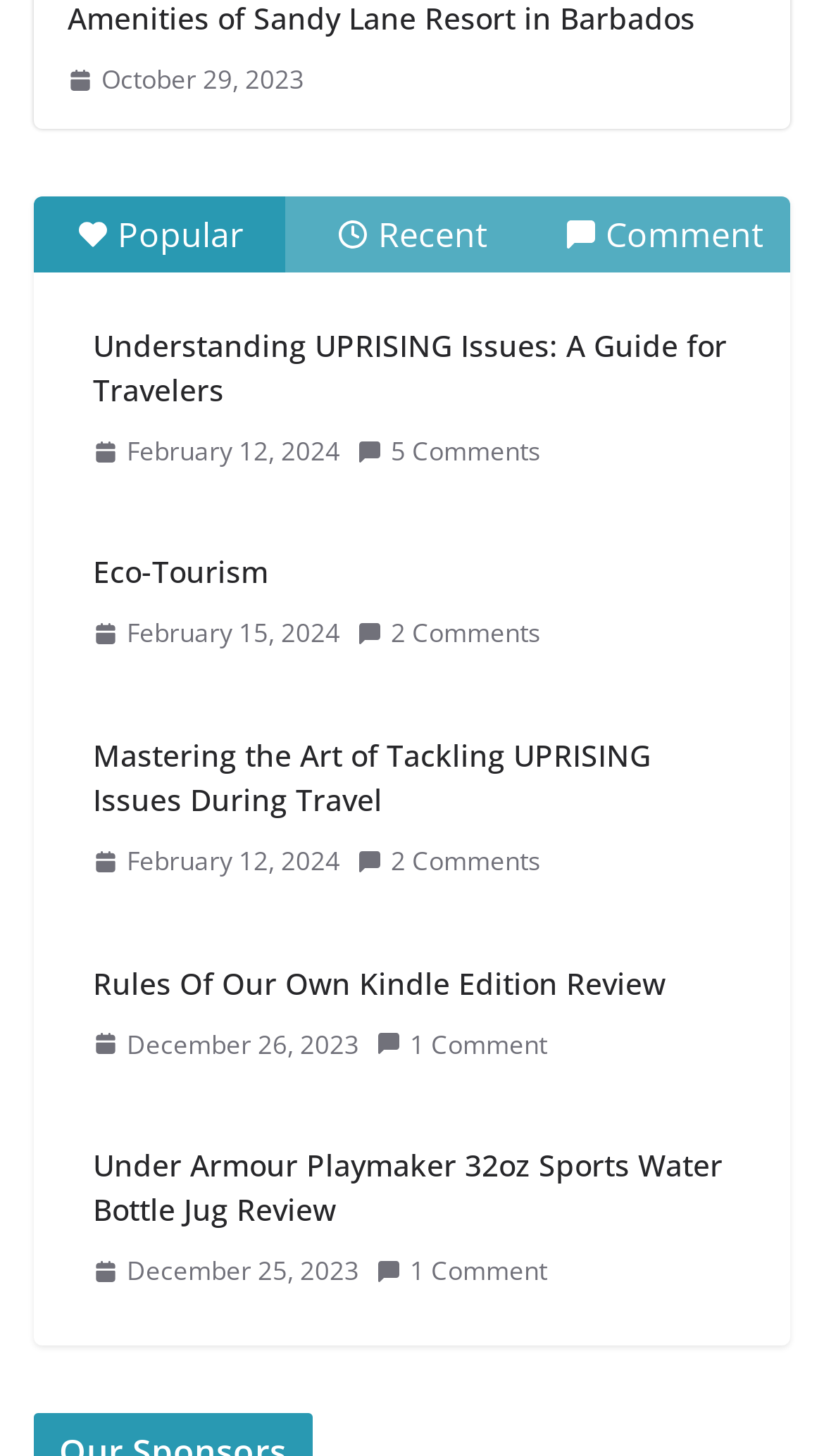How many comments does the article 'Mastering the Art of Tackling UPRISING Issues During Travel' have?
Use the image to answer the question with a single word or phrase.

2